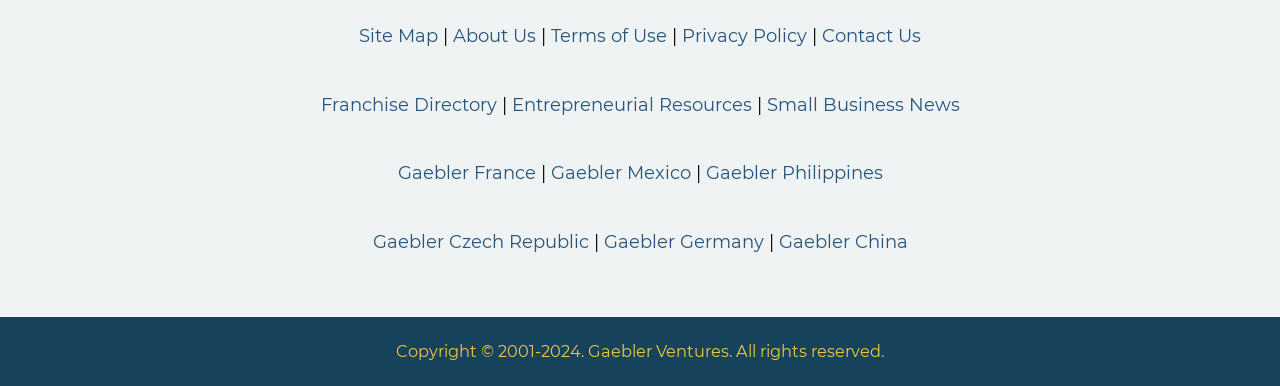Identify the bounding box coordinates for the UI element described as: "Terms of Use".

[0.43, 0.064, 0.521, 0.121]